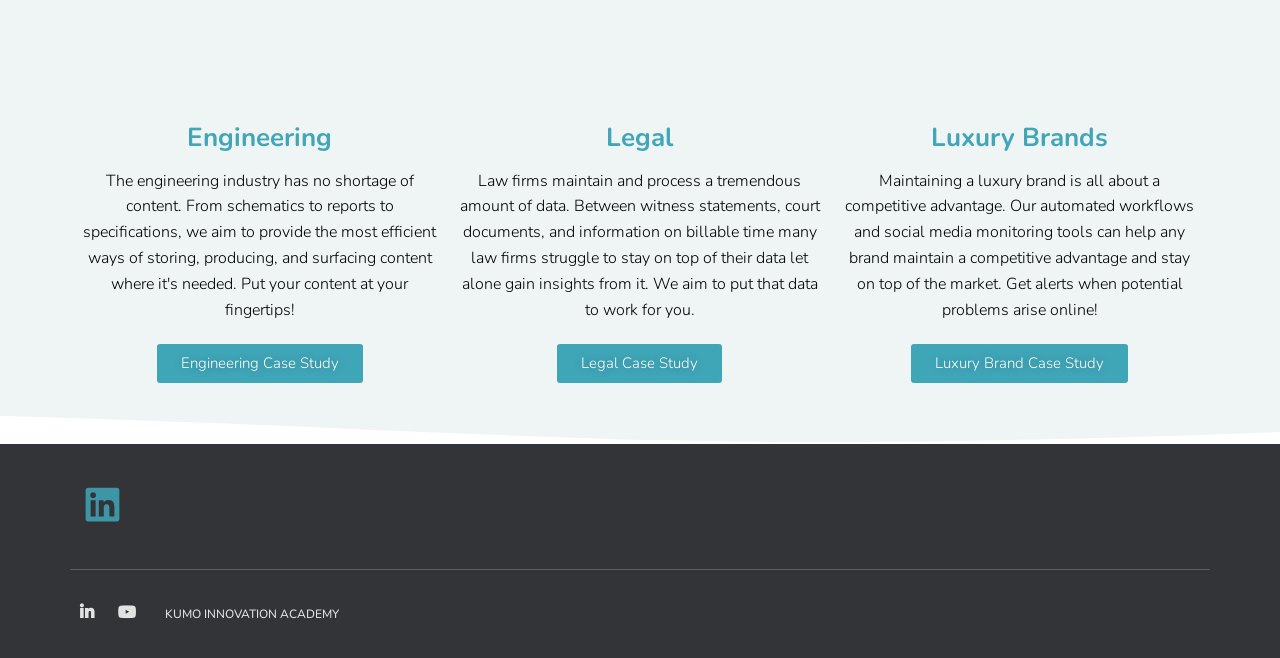Please determine the bounding box coordinates of the element's region to click in order to carry out the following instruction: "Explore Luxury Brands". The coordinates should be four float numbers between 0 and 1, i.e., [left, top, right, bottom].

[0.656, 0.177, 0.937, 0.241]